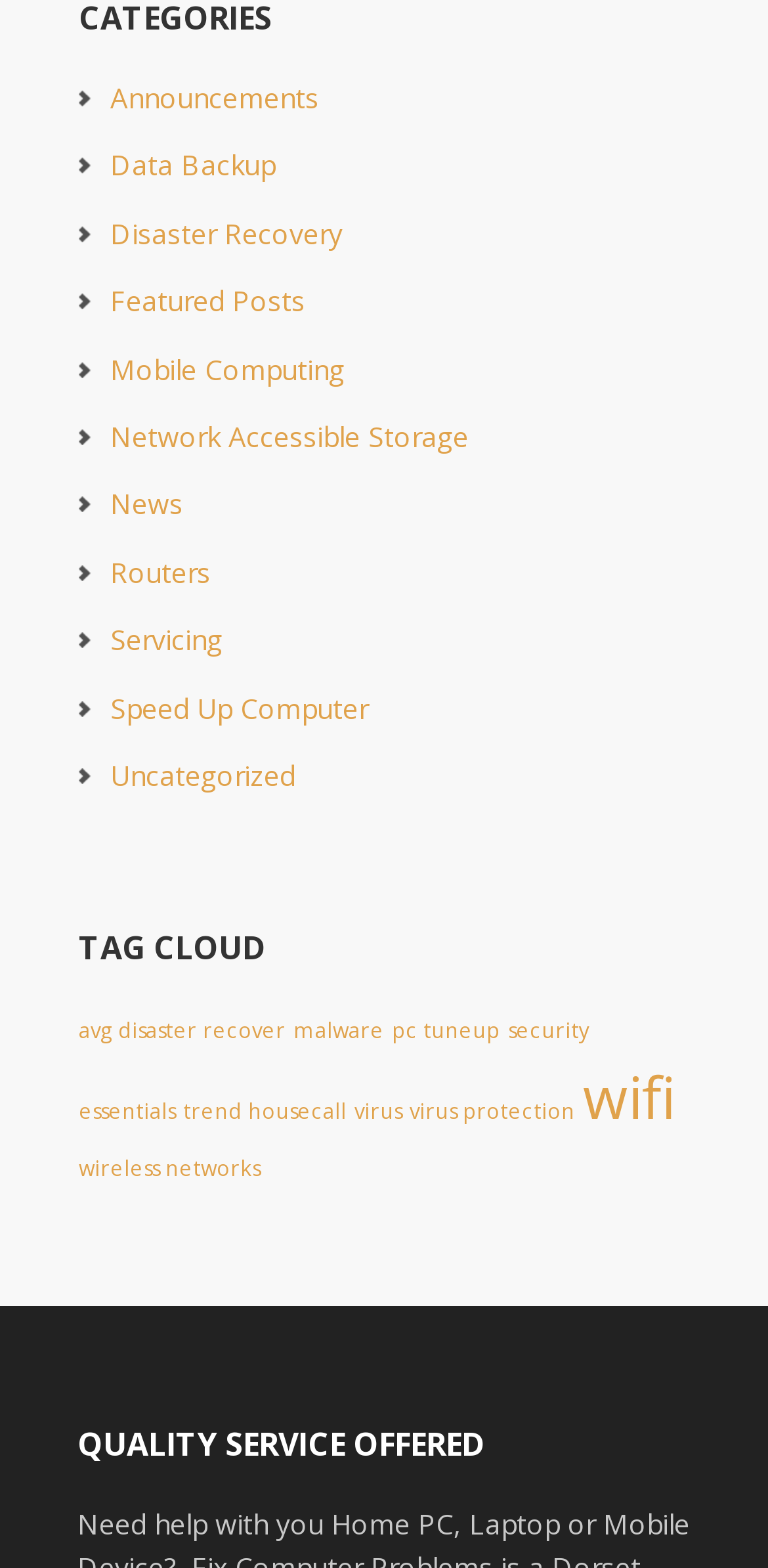Refer to the image and provide an in-depth answer to the question: 
What is the 'QUALITY SERVICE OFFERED' section about?

The 'QUALITY SERVICE OFFERED' section is a heading that suggests the webpage is offering high-quality services related to computer and network services. The exact nature of these services is not specified, but it implies a commitment to quality.